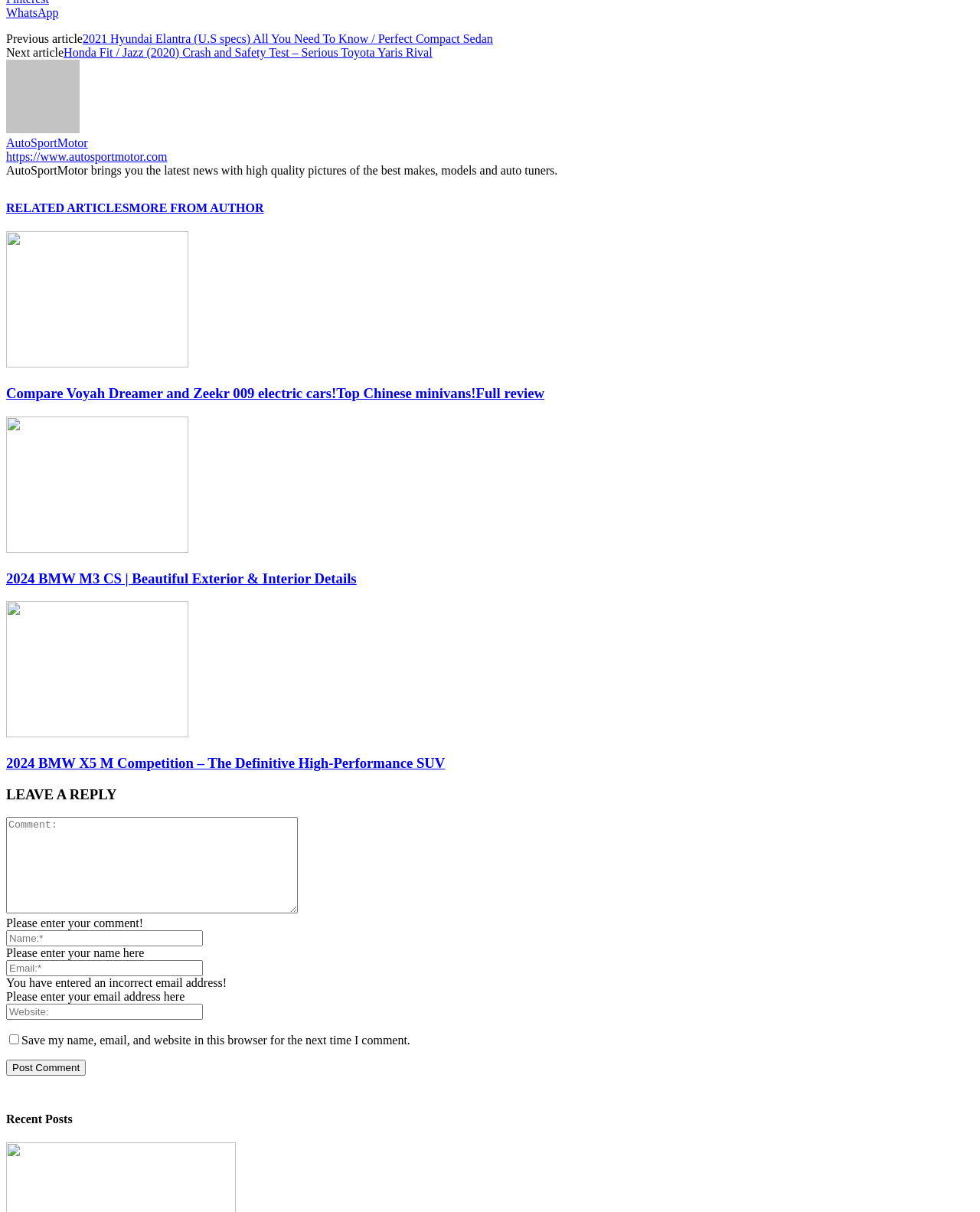What is the topic of the first article listed under 'RELATED ARTICLES'?
Please give a detailed and thorough answer to the question, covering all relevant points.

The first article listed under 'RELATED ARTICLES' is 'Compare Voyah Dreamer and Zeekr 009 electric cars!Top Chinese minivans!Full review', which suggests that the topic of this article is electric cars, specifically comparing two Chinese minivan models.